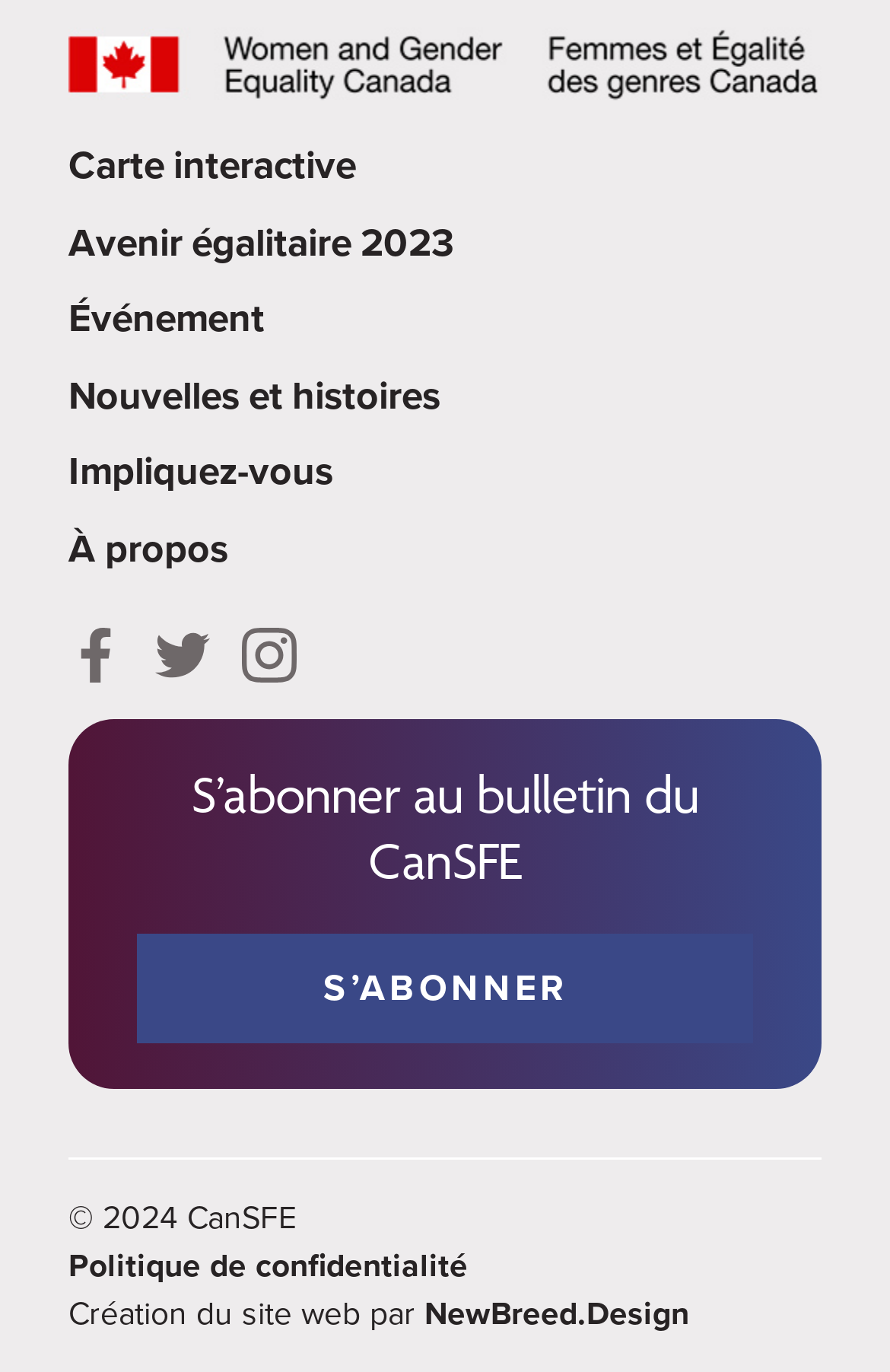Using the information from the screenshot, answer the following question thoroughly:
What is the name of the organization?

The name of the organization can be found at the bottom of the webpage, where it says '© 2024 CanSFE'.